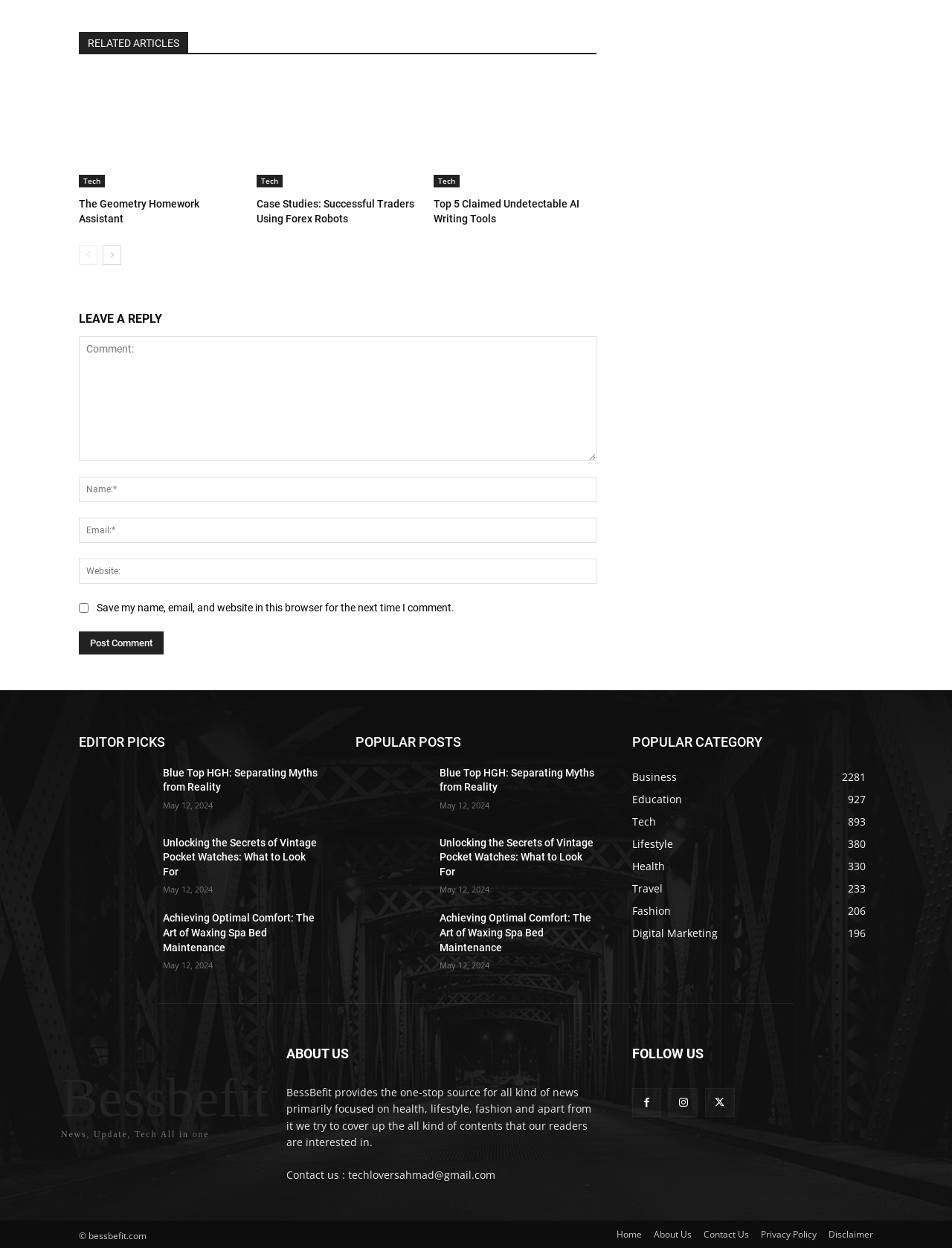Please find the bounding box coordinates of the element that needs to be clicked to perform the following instruction: "Click on the 'About Us' link". The bounding box coordinates should be four float numbers between 0 and 1, represented as [left, top, right, bottom].

[0.301, 0.838, 0.366, 0.849]